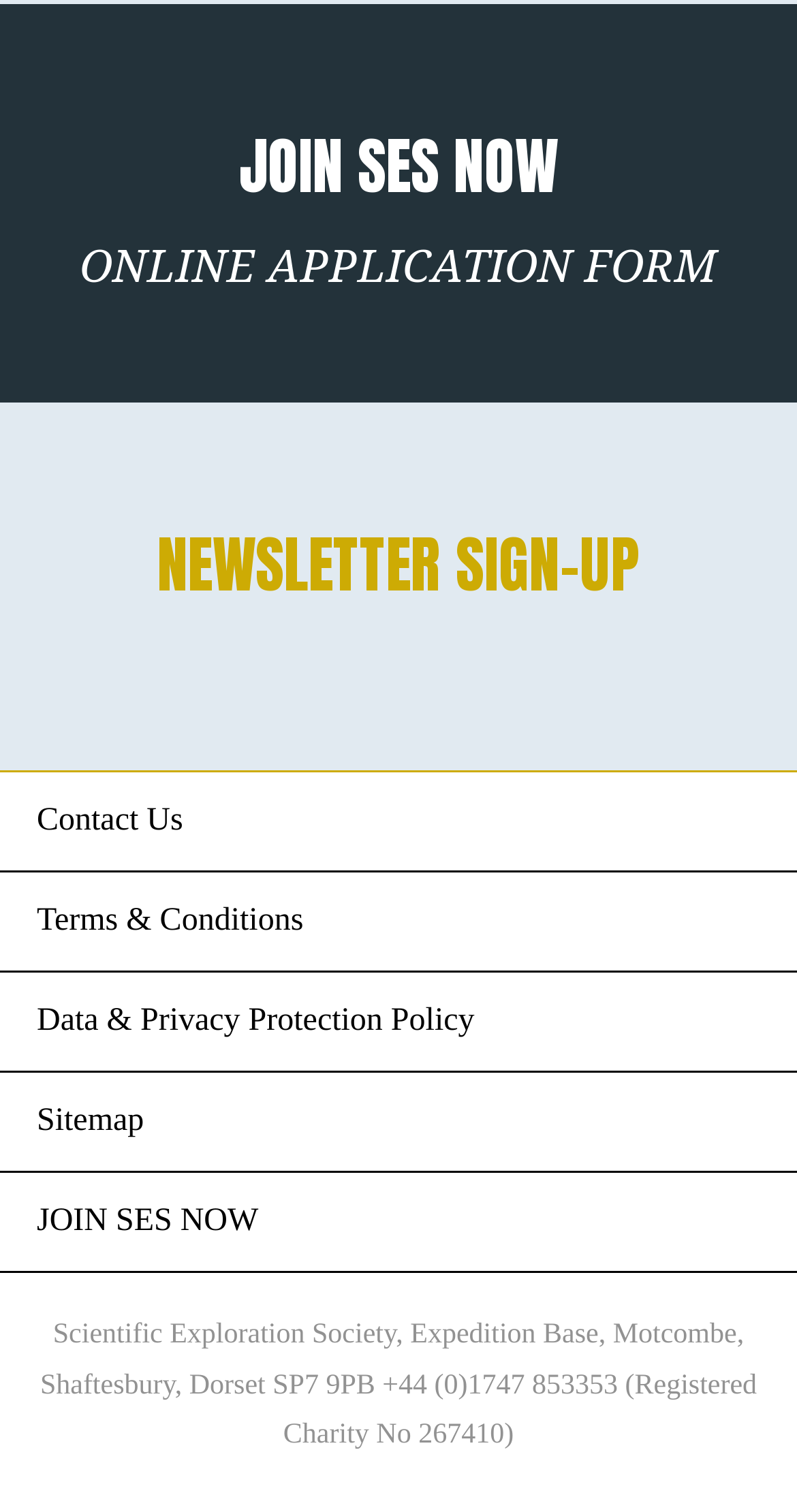How many links are there at the bottom of the webpage?
Using the image provided, answer with just one word or phrase.

5